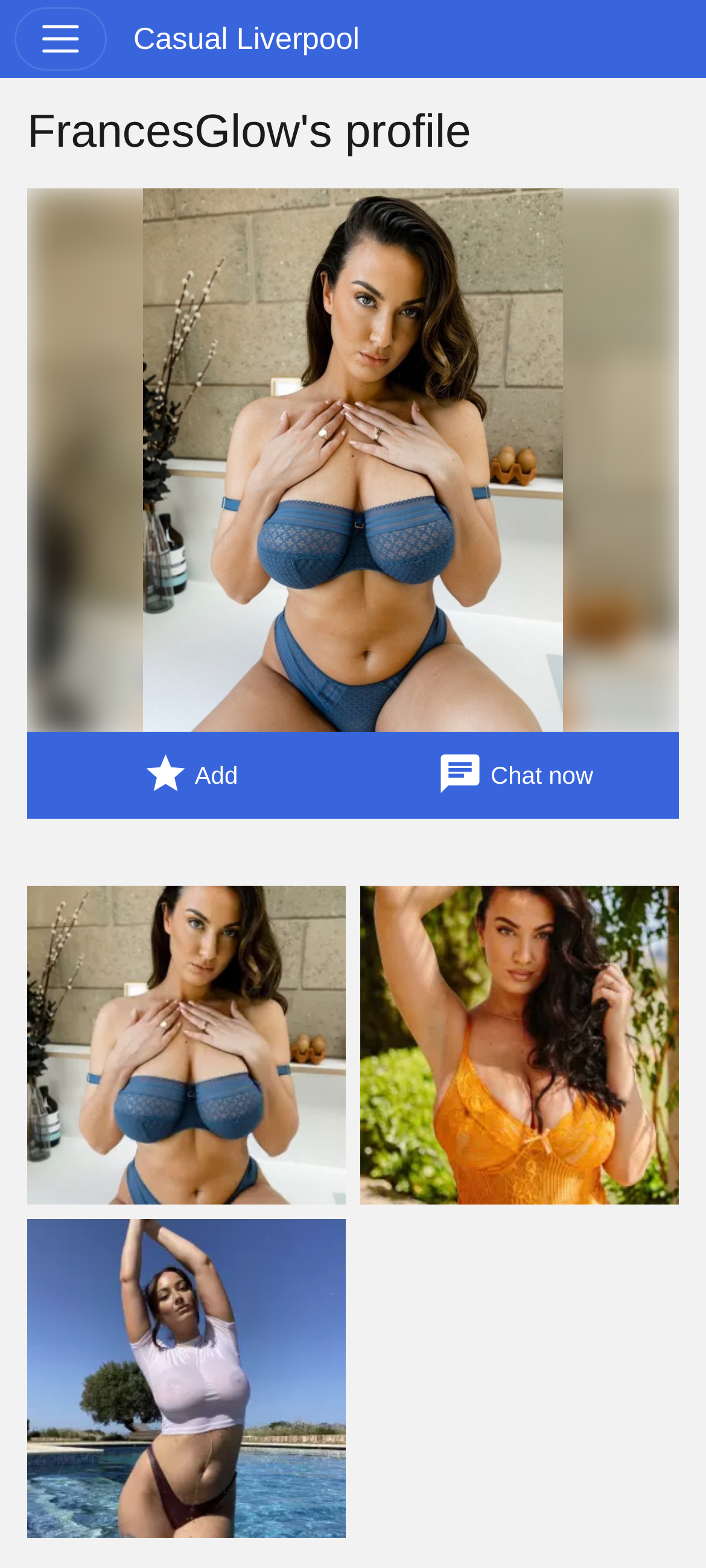What is the profile name of the user?
Answer the question with just one word or phrase using the image.

FrancesGlow